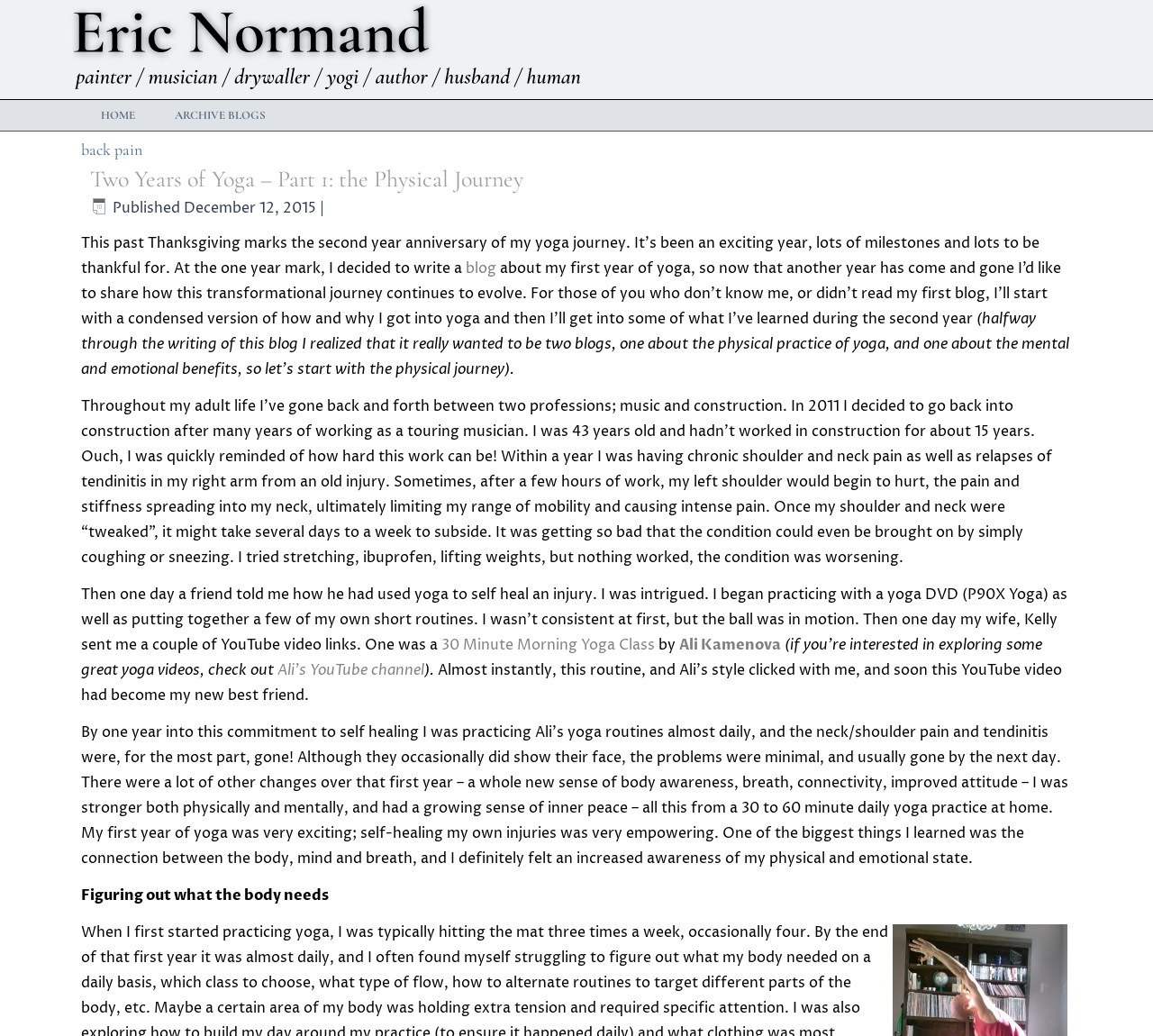Please identify the primary heading of the webpage and give its text content.

Two Years of Yoga – Part 1: the Physical Journey